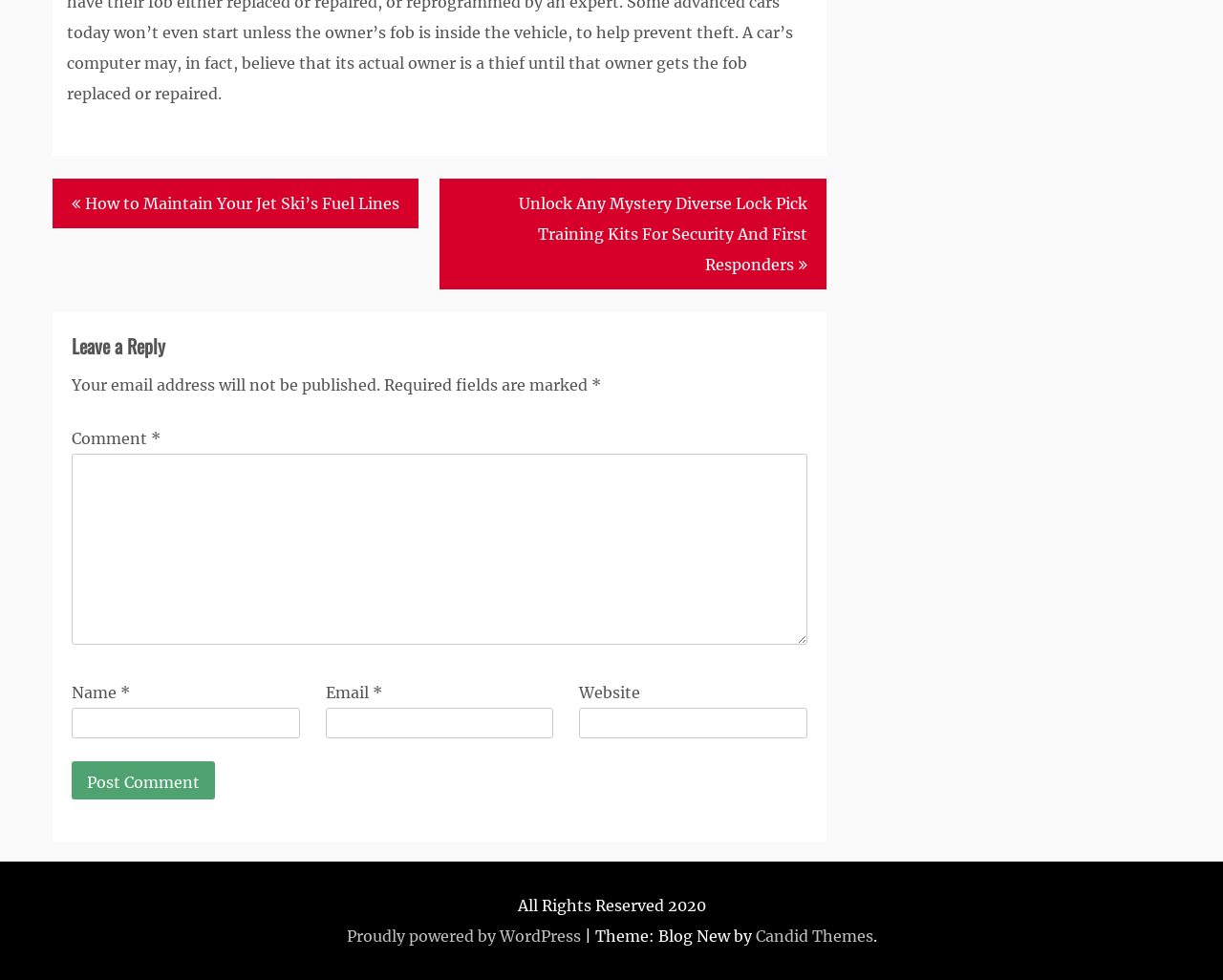Determine the bounding box coordinates of the clickable region to carry out the instruction: "Select the type of entries".

None